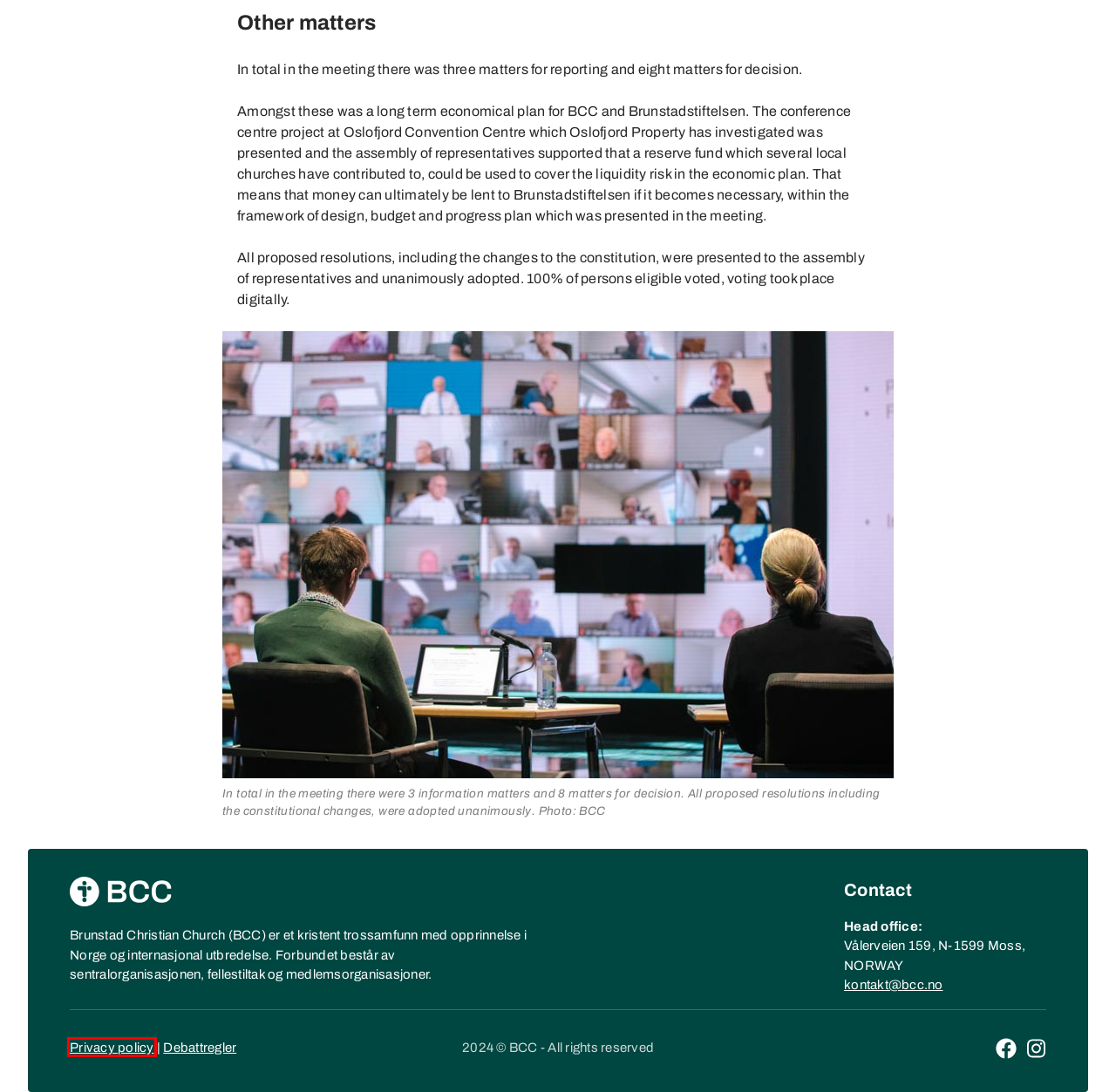Examine the screenshot of a webpage with a red bounding box around an element. Then, select the webpage description that best represents the new page after clicking the highlighted element. Here are the descriptions:
A. Our faith – BCC an international church
B. Debattregler for kommentarfelt i våre sosiale kanaler
C. BCC’s annual report for 2019 has been published - Brunstad Christian Church
D. This is how the BCC Federation is organized
E. Representantskapsmøte 2020: BCC fornyer organisasjonen - BCC
F. About Us – Brunstad Christian Church – a Christian church
G. BCC has taken the first step in amending its statues - Brunstad Christian Church
H. Informasjonskapsler – BCC

H